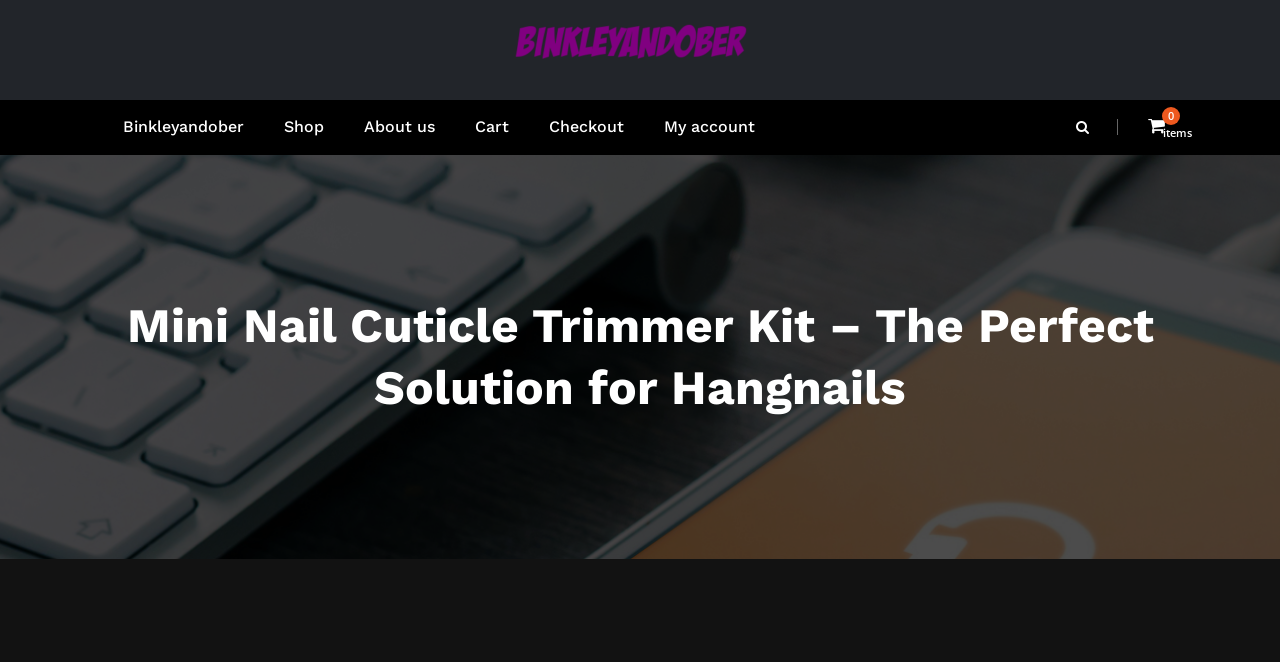Can you give a comprehensive explanation to the question given the content of the image?
How many navigation links are there?

I counted the number of links in the top navigation bar, which includes 'Binkleyandober', 'Shop', 'About us', 'Cart', 'Checkout', 'My account', and the icon link with a popup menu.